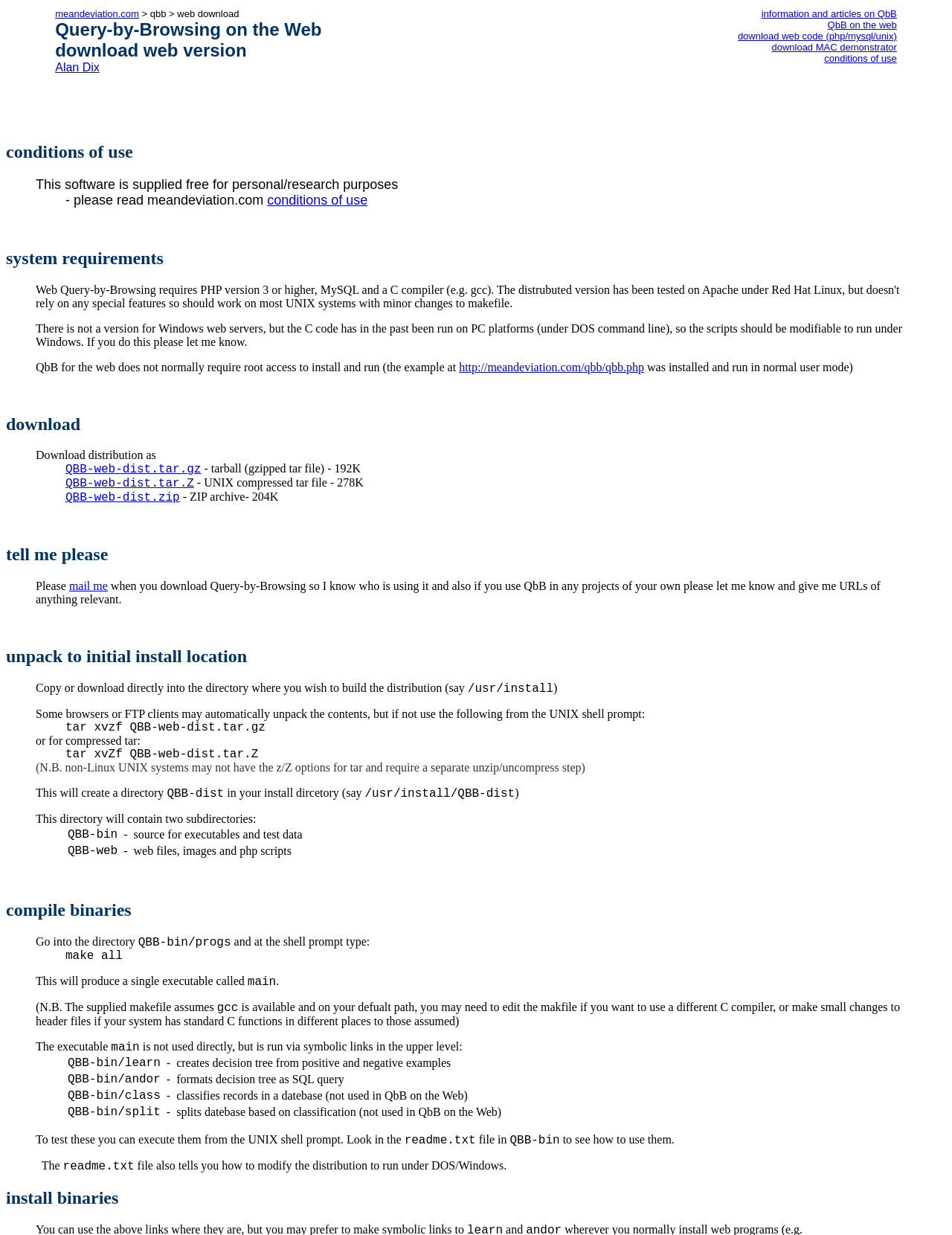Determine the bounding box coordinates for the region that must be clicked to execute the following instruction: "download web version".

[0.058, 0.033, 0.259, 0.049]